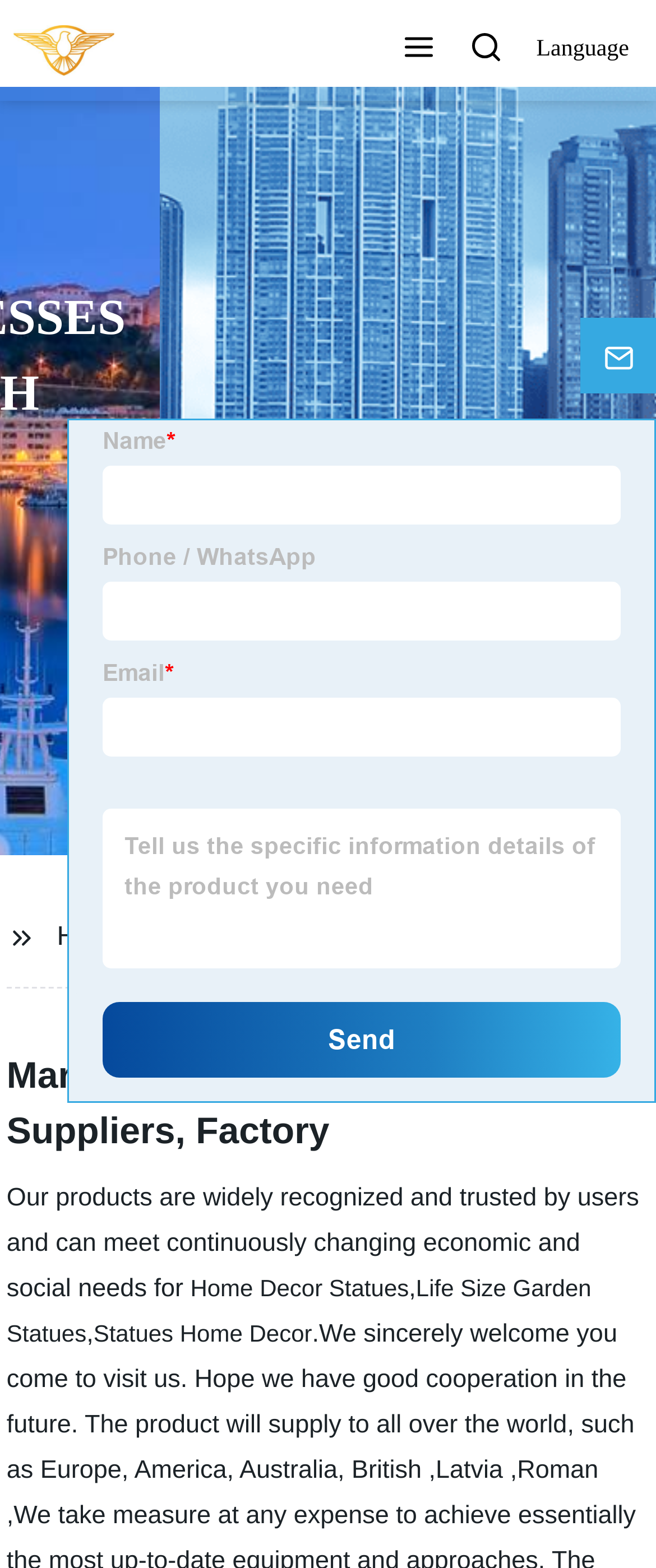Please locate the bounding box coordinates of the region I need to click to follow this instruction: "Change language".

[0.797, 0.024, 0.979, 0.041]